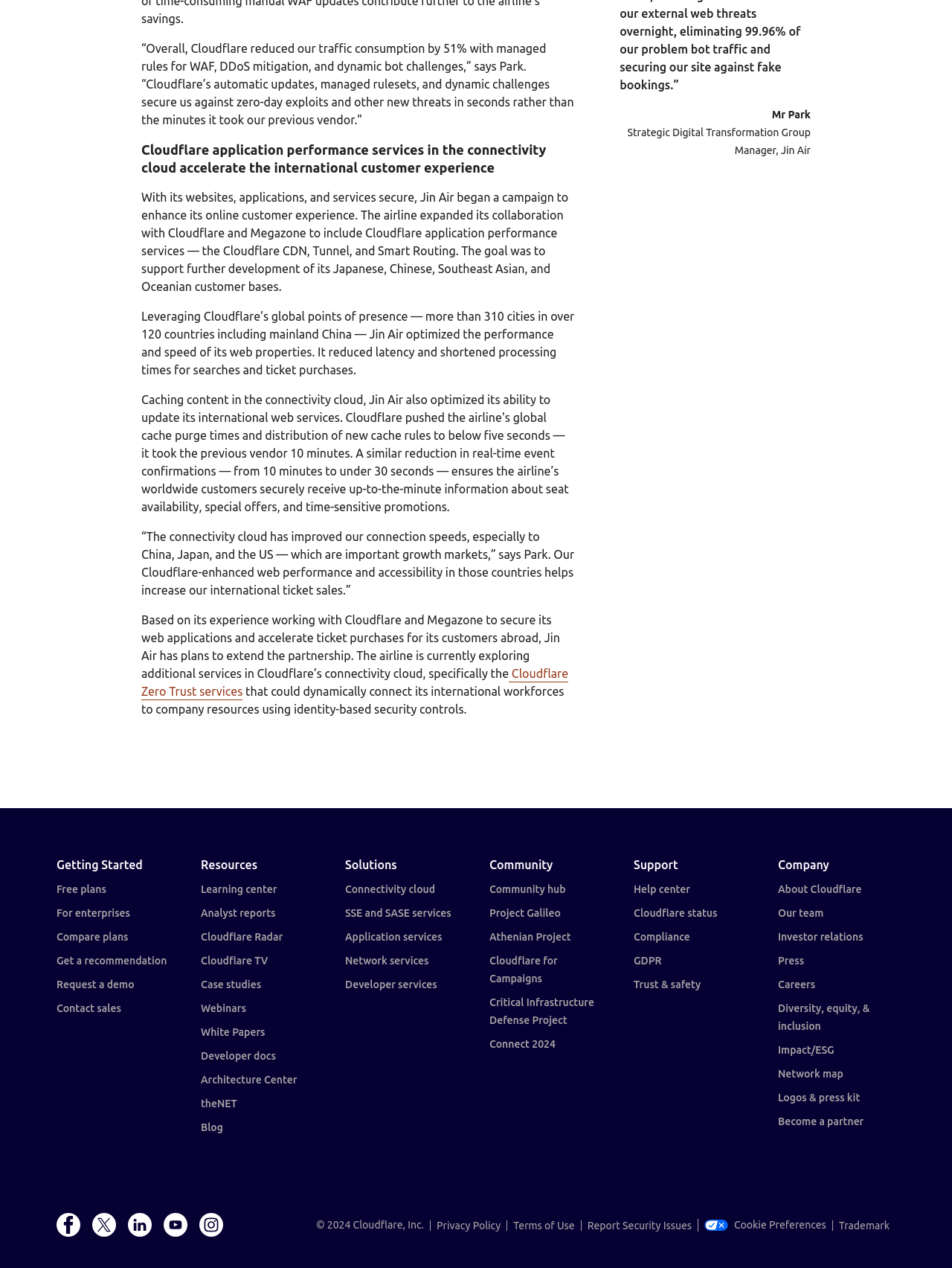Please identify the bounding box coordinates of the region to click in order to complete the task: "Read the case study of Jin Air". The coordinates must be four float numbers between 0 and 1, specified as [left, top, right, bottom].

[0.148, 0.033, 0.603, 0.1]